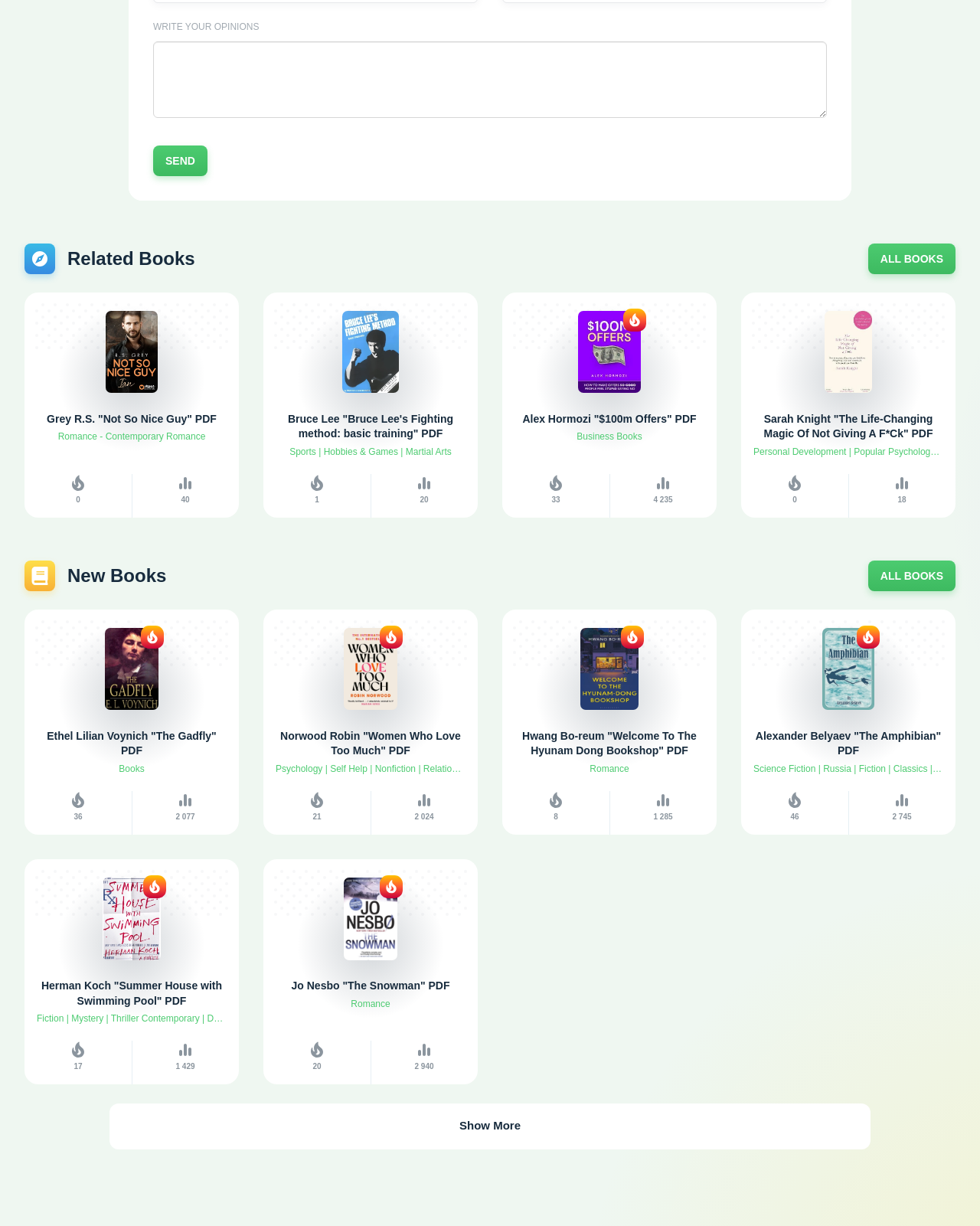Please find the bounding box coordinates of the clickable region needed to complete the following instruction: "View related books". The bounding box coordinates must consist of four float numbers between 0 and 1, i.e., [left, top, right, bottom].

[0.025, 0.198, 0.199, 0.223]